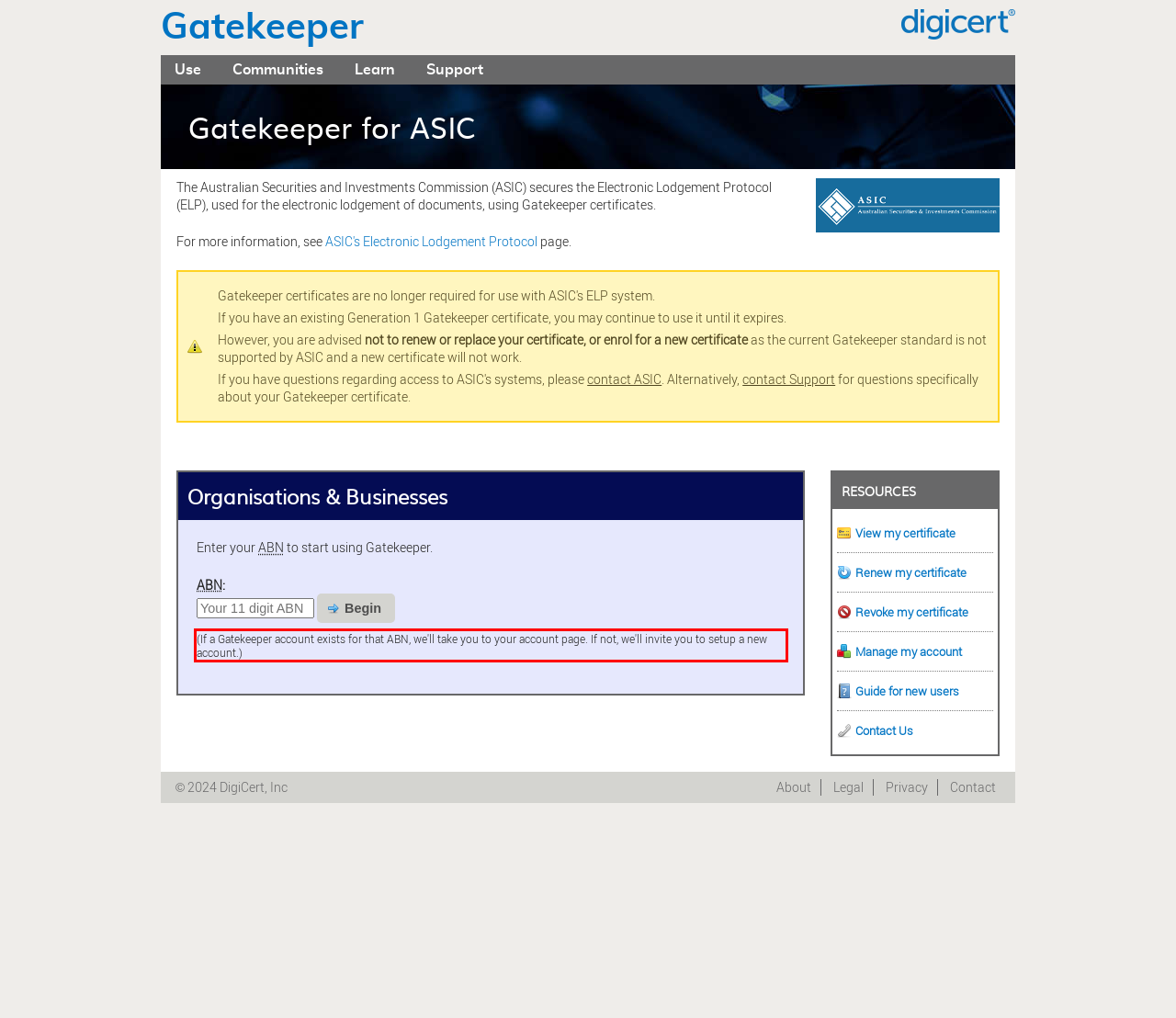Identify and transcribe the text content enclosed by the red bounding box in the given screenshot.

(If a Gatekeeper account exists for that ABN, we'll take you to your account page. If not, we'll invite you to setup a new account.)